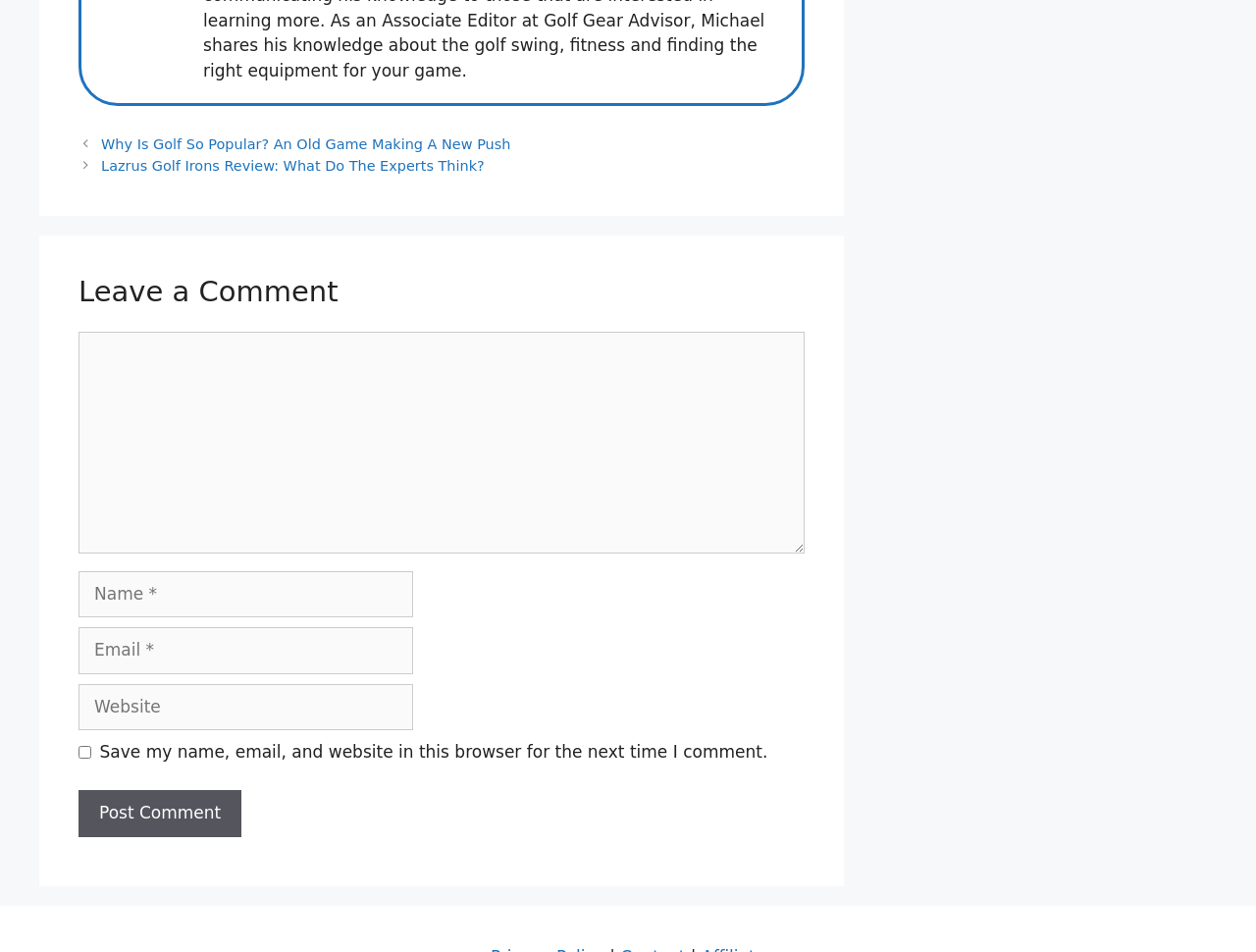Indicate the bounding box coordinates of the element that needs to be clicked to satisfy the following instruction: "Leave a comment". The coordinates should be four float numbers between 0 and 1, i.e., [left, top, right, bottom].

[0.062, 0.289, 0.641, 0.328]